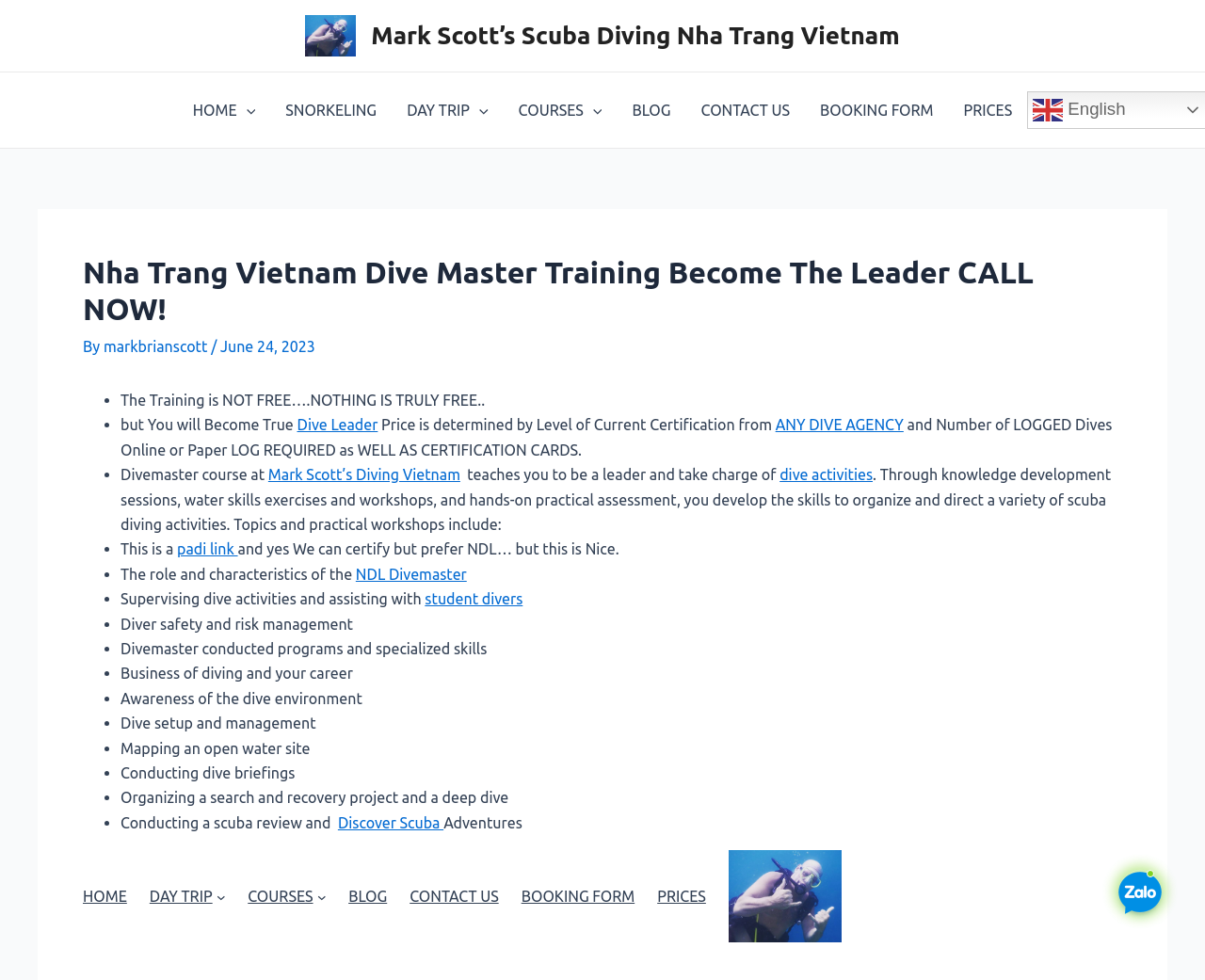Find the bounding box coordinates for the element described here: "ANY DIVE AGENCY".

[0.643, 0.425, 0.75, 0.442]